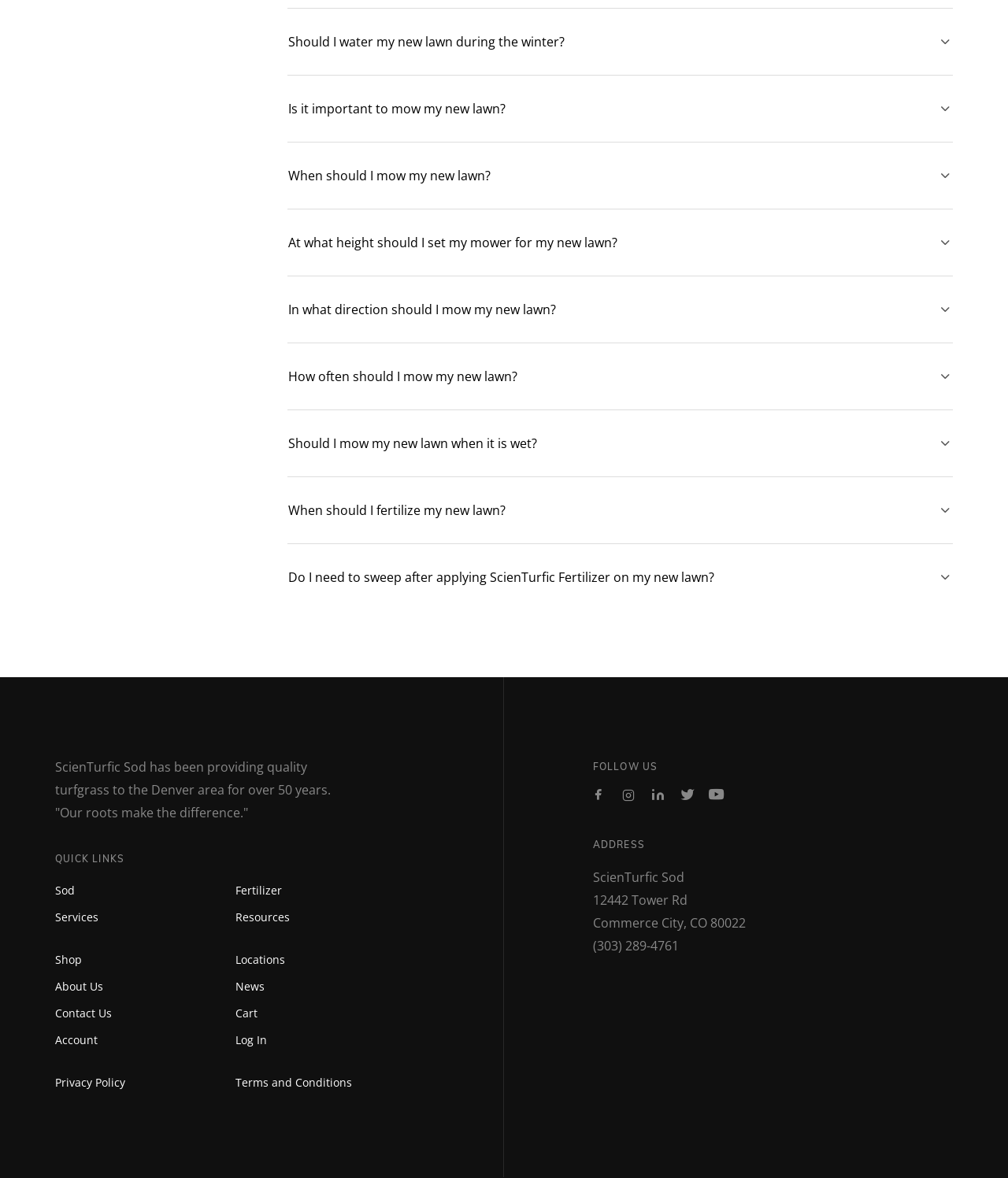Analyze the image and give a detailed response to the question:
What social media platforms are mentioned on the webpage?

The social media platforms are represented by their respective icons in the FOLLOW US section of the webpage, which are commonly used icons for Facebook, Twitter, Instagram, and YouTube.